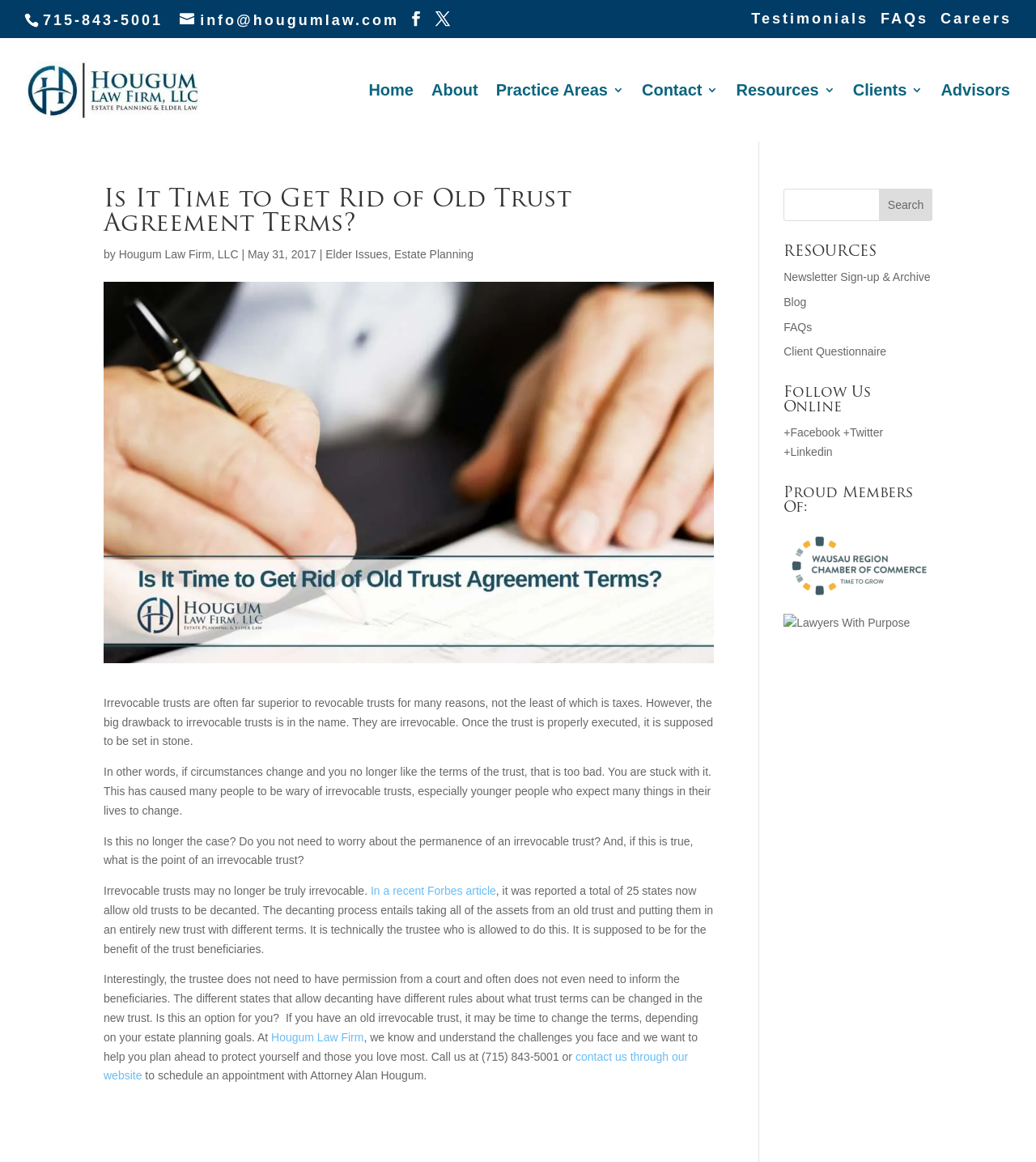Refer to the screenshot and give an in-depth answer to this question: What is the phone number to contact Hougum Law Firm?

I found the phone number by looking at the top of the webpage, where there is a link with the phone number '715-843-5001'.